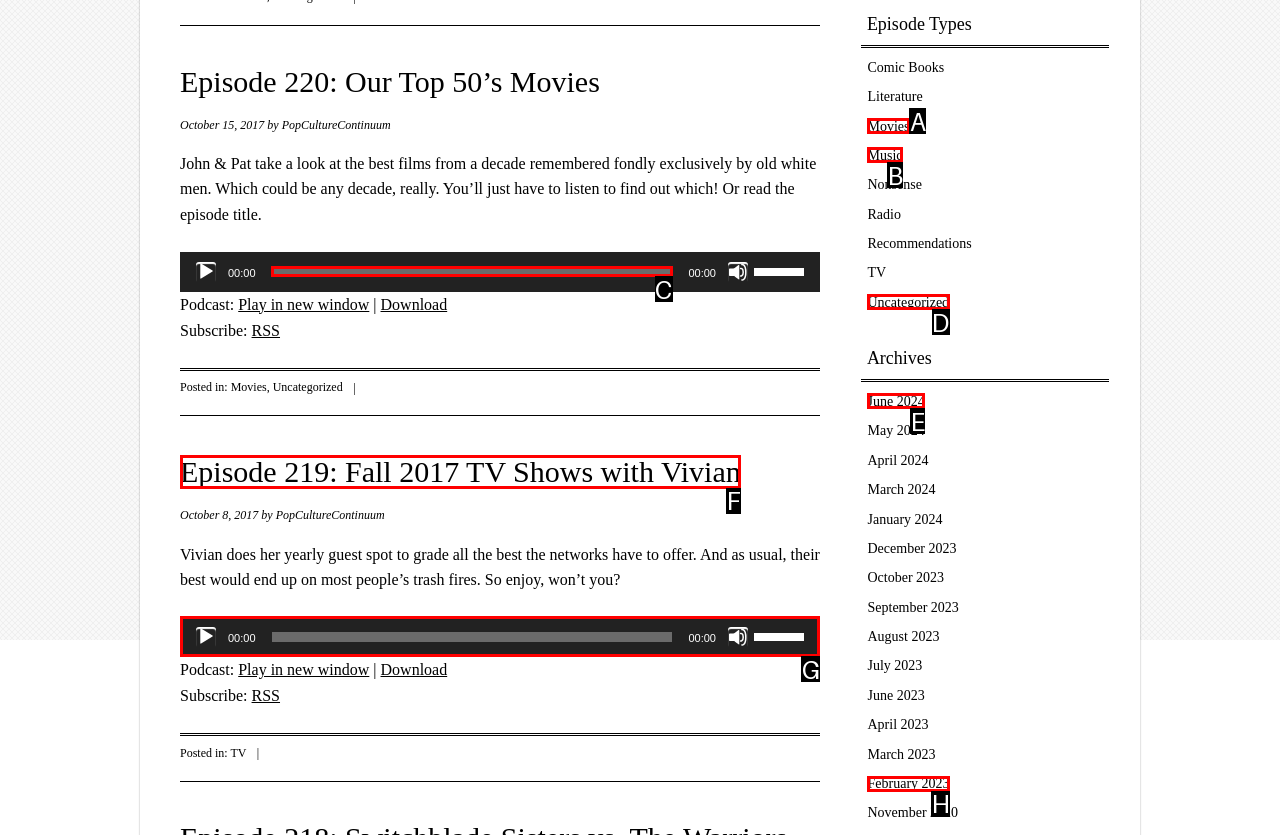What letter corresponds to the UI element described here: Music
Reply with the letter from the options provided.

B